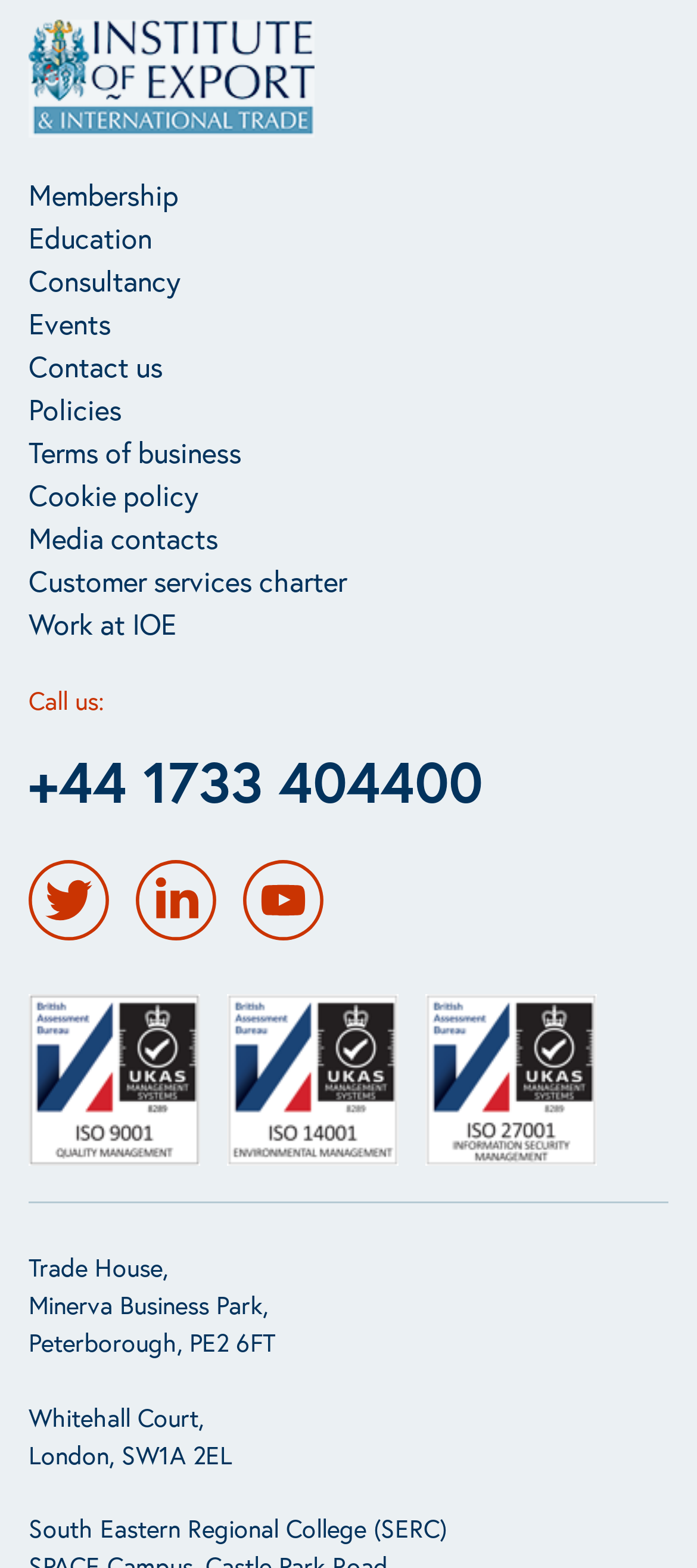What is the logo of the website? Using the information from the screenshot, answer with a single word or phrase.

IOE Logo